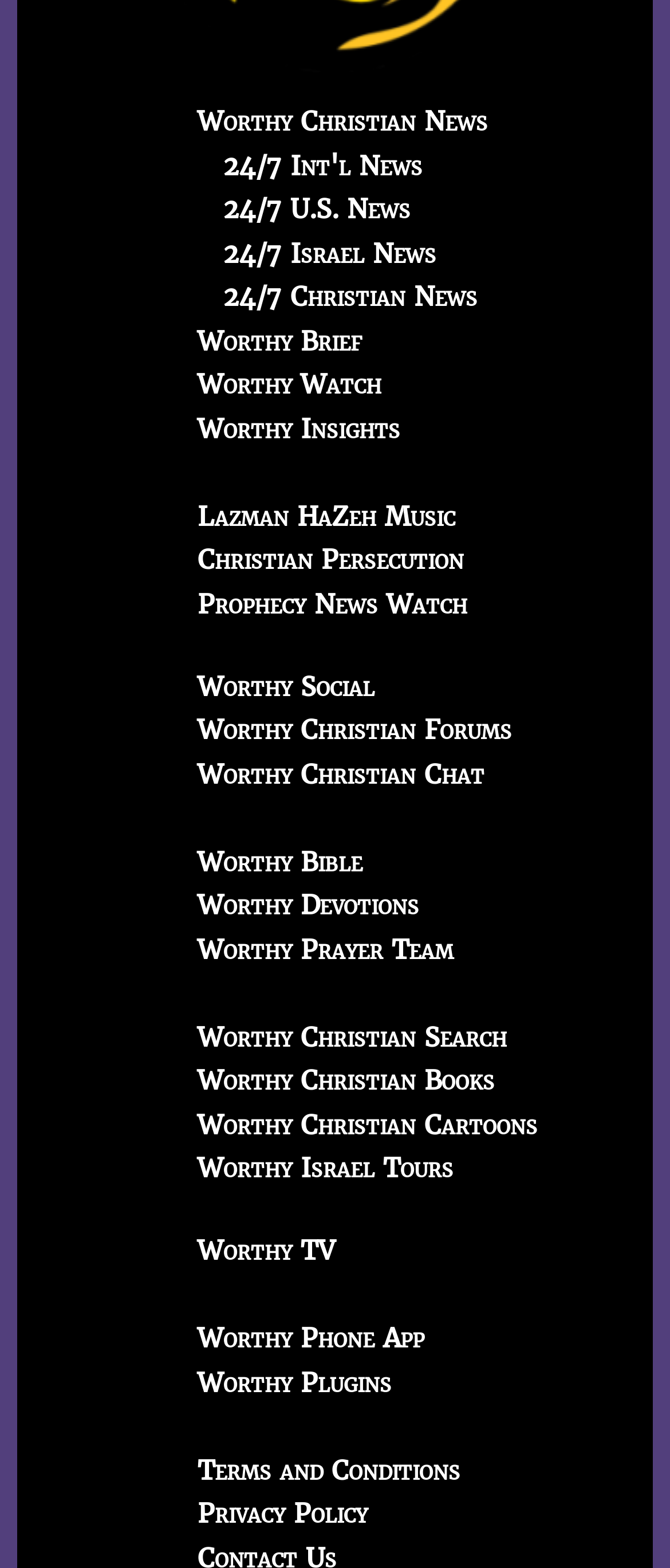Locate the bounding box of the UI element described in the following text: "Christian Persecution".

[0.295, 0.347, 0.692, 0.368]